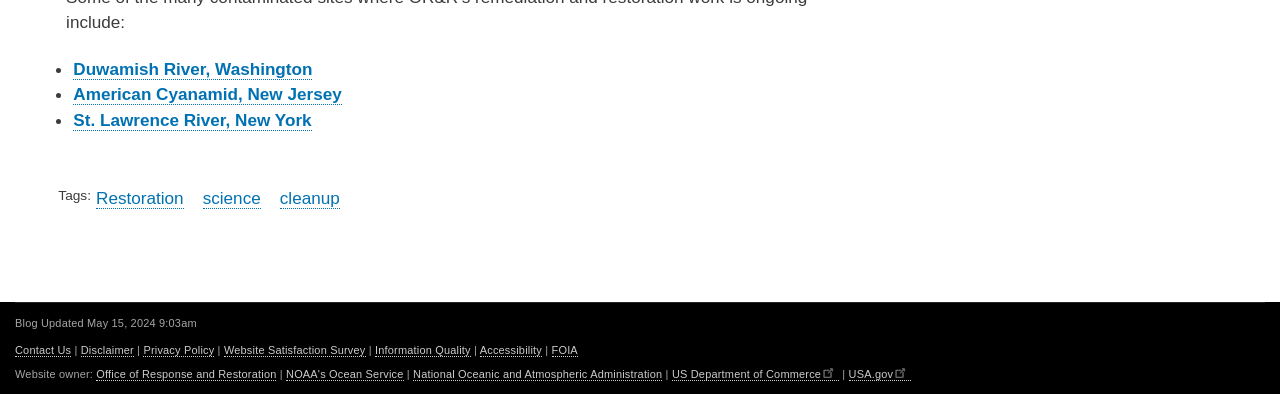What is the main topic of this webpage?
Please answer the question as detailed as possible based on the image.

Based on the links and headings on the webpage, it appears to be focused on environmental issues, such as pollution, climate change, and conservation.